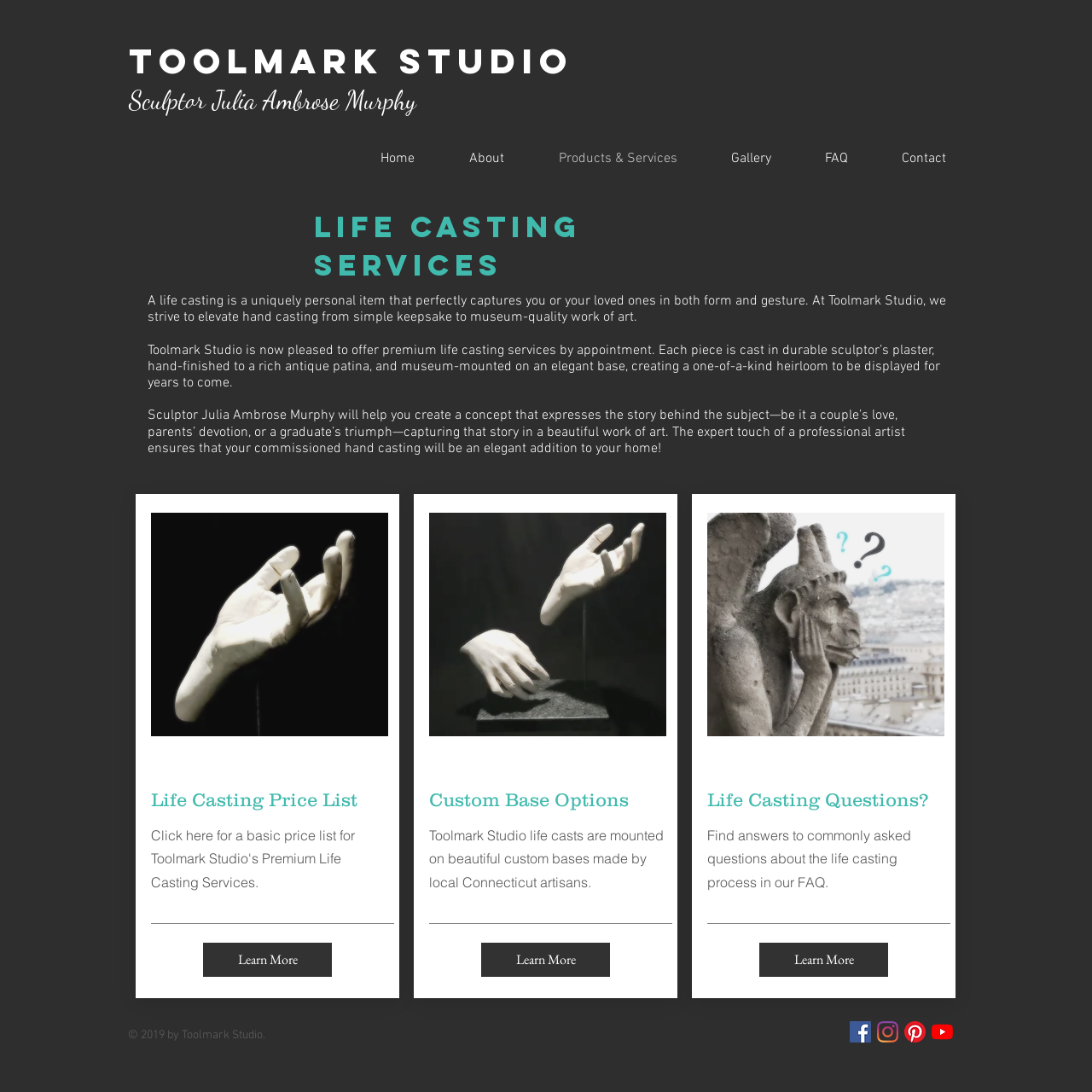Locate the bounding box coordinates of the element that should be clicked to fulfill the instruction: "Check the 'FAQ' link".

[0.718, 0.134, 0.788, 0.157]